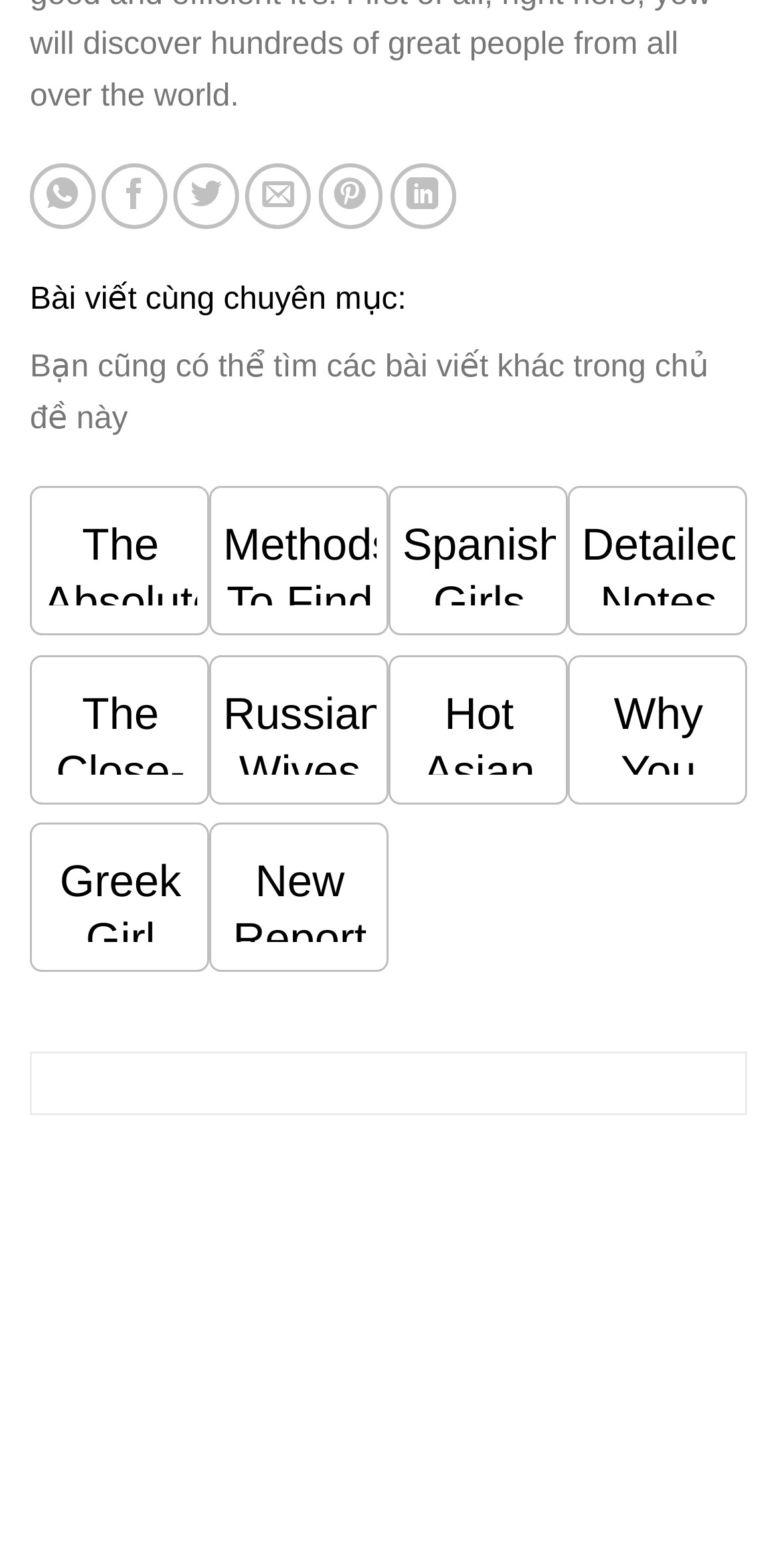Are all article headings in English?
Based on the image, respond with a single word or phrase.

No